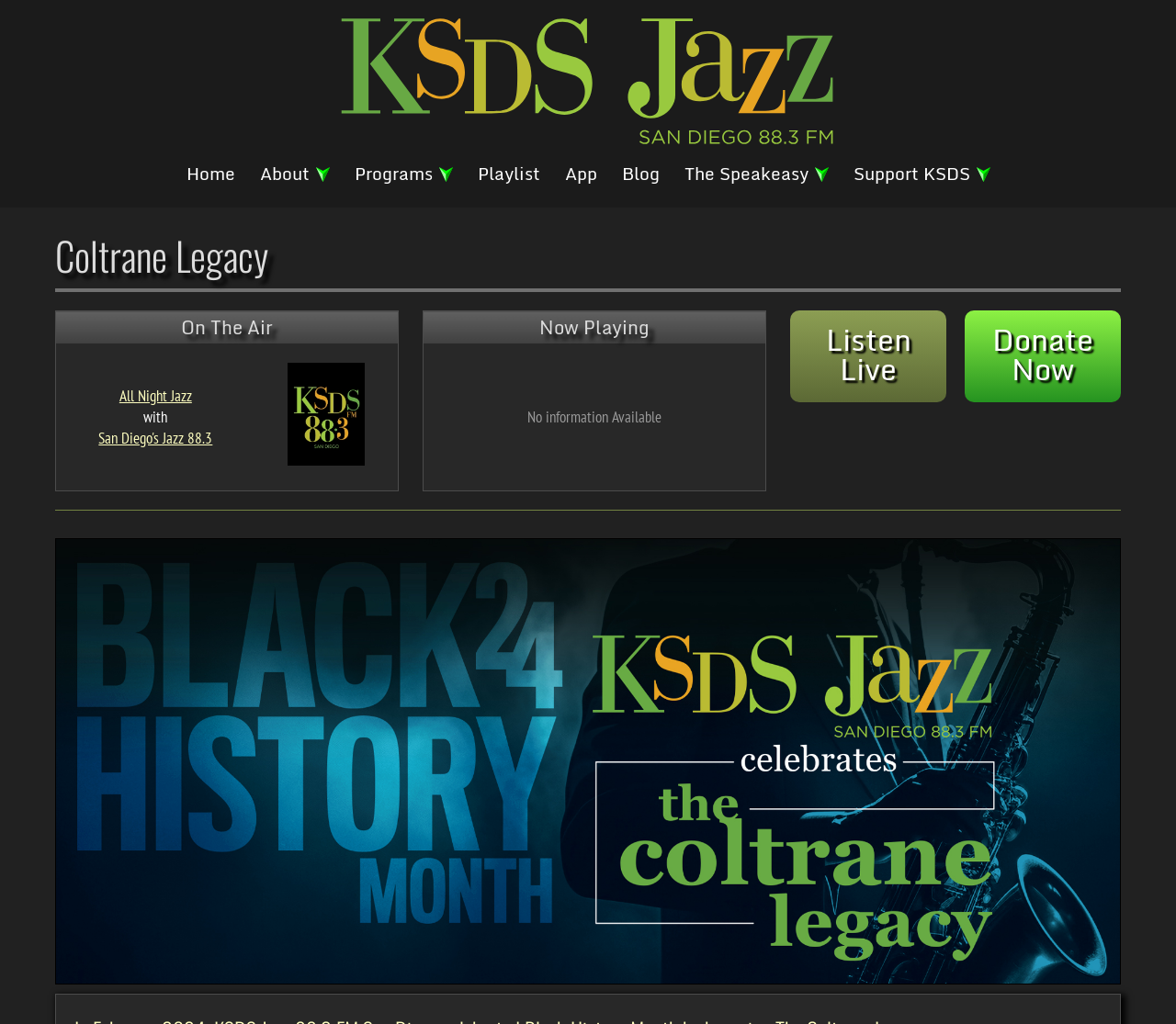Please find the bounding box coordinates of the element that needs to be clicked to perform the following instruction: "View the Coltrane Legacy image". The bounding box coordinates should be four float numbers between 0 and 1, represented as [left, top, right, bottom].

[0.289, 0.016, 0.711, 0.143]